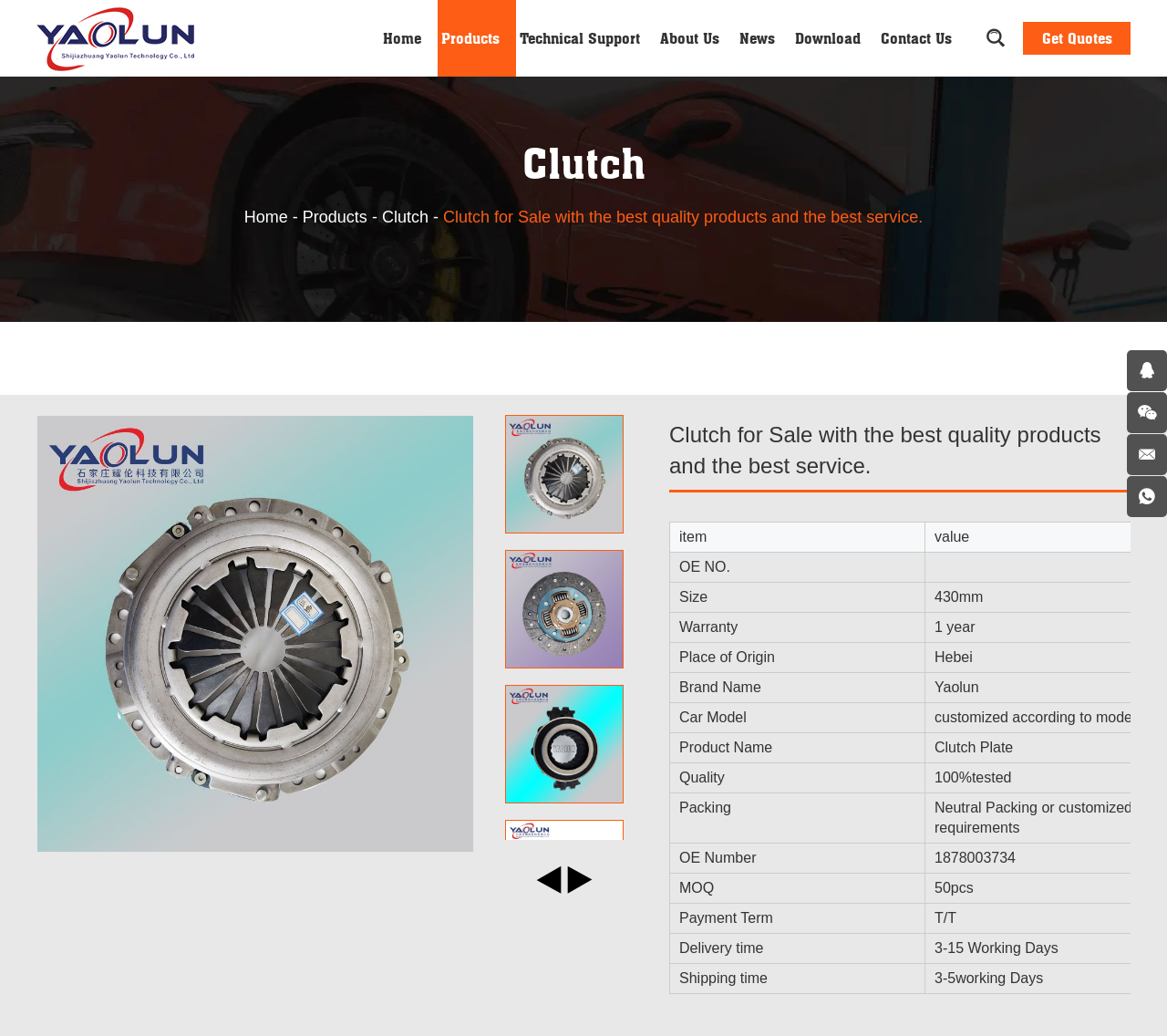Determine the bounding box coordinates of the clickable region to execute the instruction: "View Clutch products". The coordinates should be four float numbers between 0 and 1, denoted as [left, top, right, bottom].

[0.327, 0.2, 0.367, 0.218]